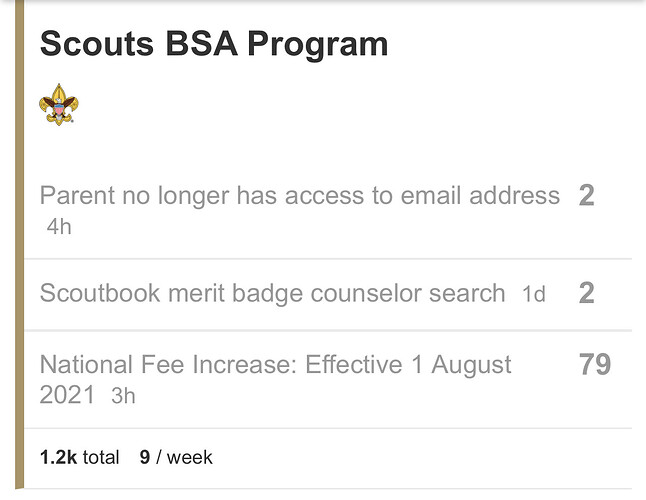What is the average number of new discussions on the forum weekly?
Please provide a comprehensive answer based on the visual information in the image.

The total activity on the forum is indicated to be 1.2k overall, with an average of 9 new discussions weekly, suggesting active engagement from the community.